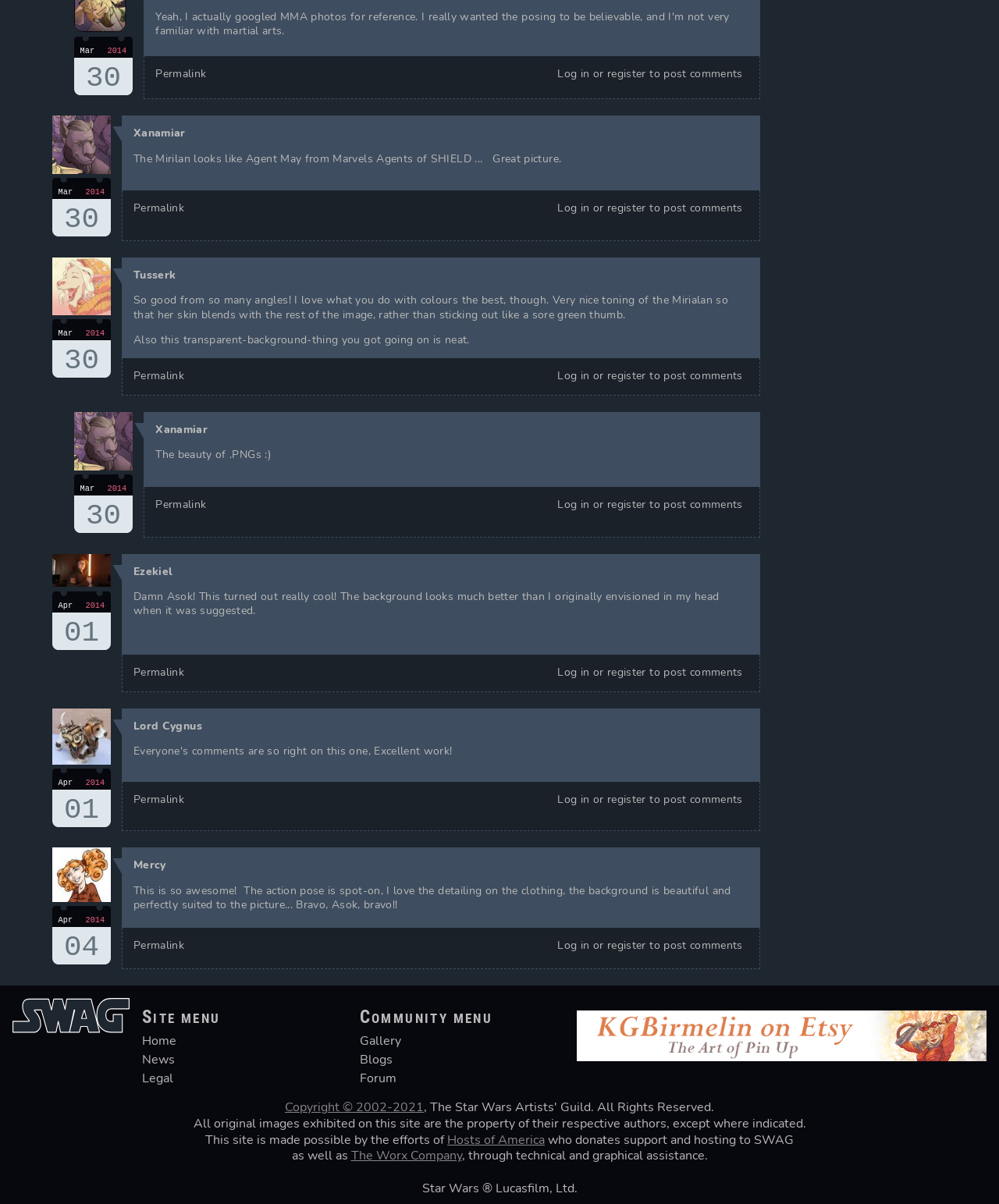What is the month of the last article?
Refer to the image and provide a one-word or short phrase answer.

Apr